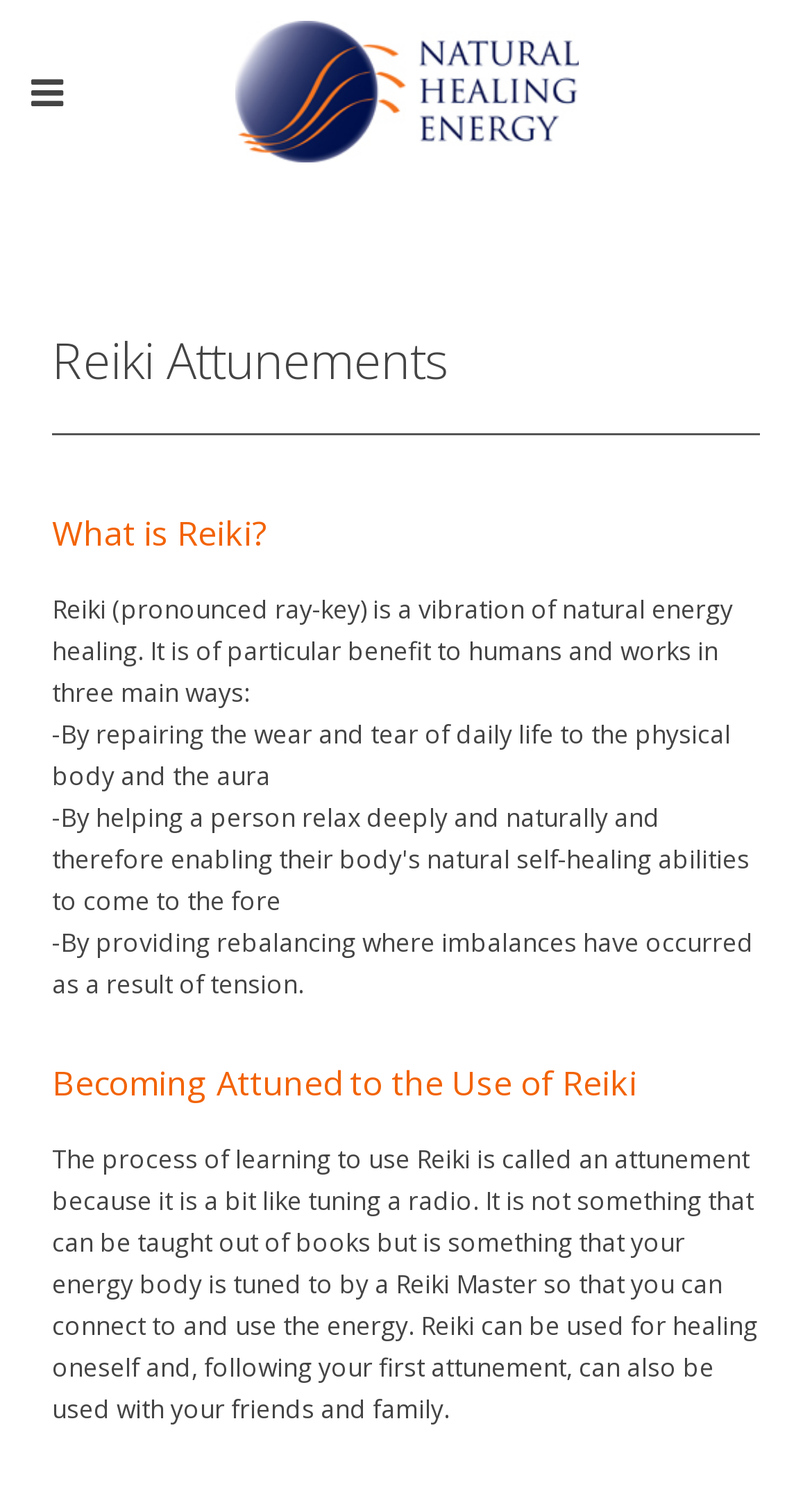Explain the contents of the webpage comprehensively.

The webpage is about Reiki Attunements, with a prominent logo of Natural Healing at the top center, spanning almost the entire width of the page. Below the logo, there is a heading with the same title "Reiki Attunements". 

On the left side of the page, there is a navigation menu indicated by an icon, situated near the top edge. 

The main content of the page is divided into sections, starting with a question "What is Reiki?" followed by a brief description of Reiki as a natural energy healing method that benefits humans in three main ways. 

The three ways are listed below, with each point describing how Reiki repairs and rebalances the physical body and aura, and provides rebalancing where imbalances have occurred due to tension. 

Further down, there is a section titled "Becoming Attuned to the Use of Reiki", which explains the process of learning to use Reiki, comparing it to tuning a radio, and how it enables individuals to connect to and use the energy for self-healing and healing others.